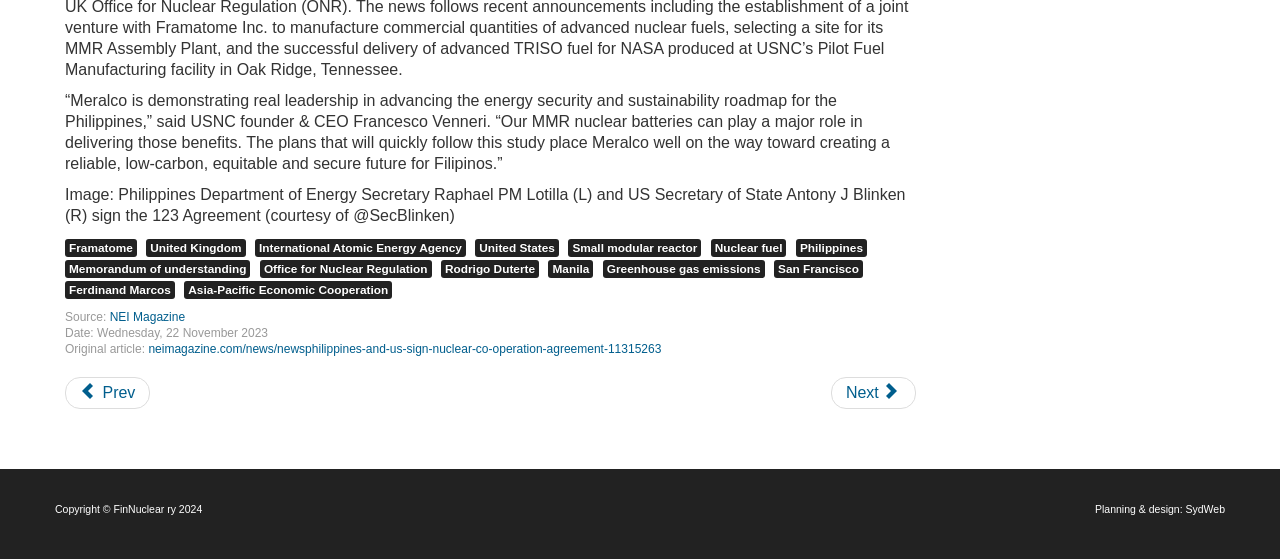Pinpoint the bounding box coordinates of the area that must be clicked to complete this instruction: "Visit the next article about Temporary power loss at Zaporizhia NPP unit 6".

[0.649, 0.674, 0.716, 0.732]